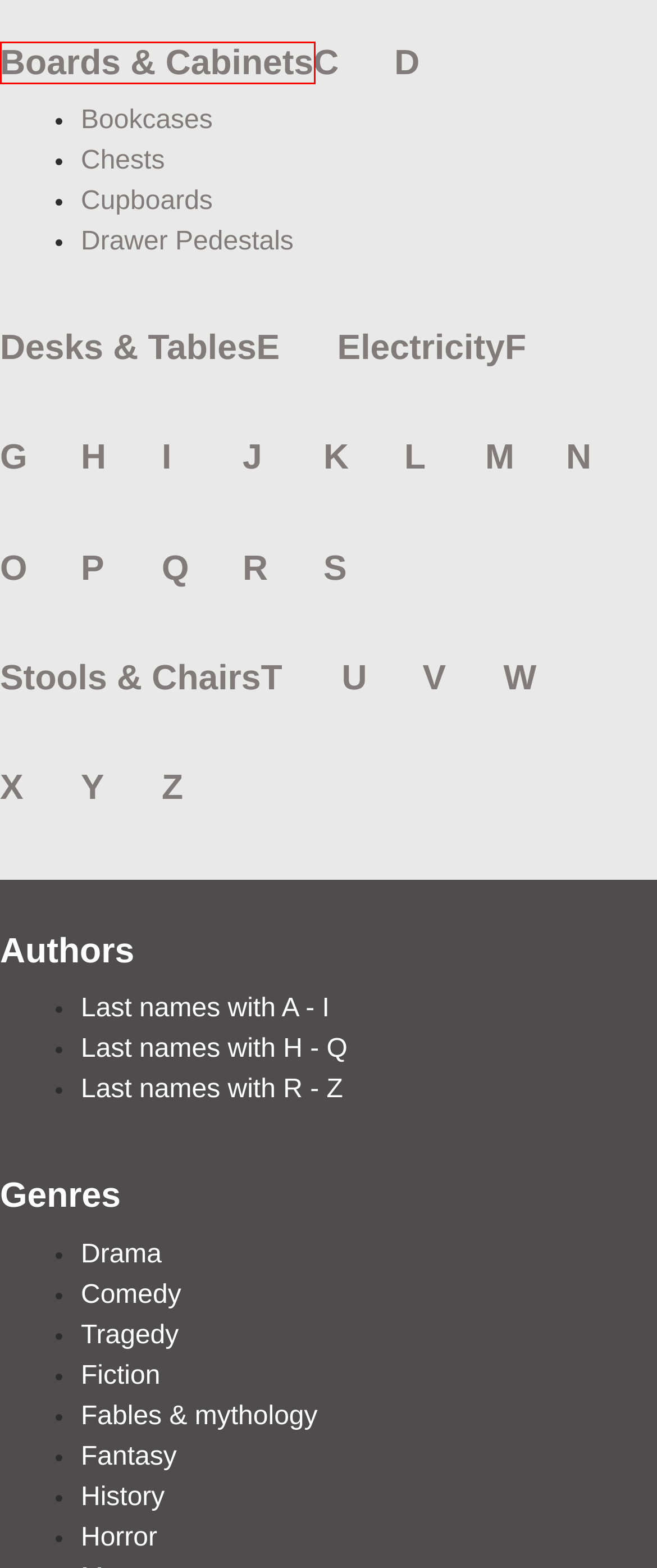Using the screenshot of a webpage with a red bounding box, pick the webpage description that most accurately represents the new webpage after the element inside the red box is clicked. Here are the candidates:
A. Chests Archives - textspace.net
B. K Archives - textspace.net
C. C Archives - textspace.net
D. Last names with A - I Archives - textspace.net
E. Boards & Cabinets Archives - textspace.net
F. O Archives - textspace.net
G. E Archives - textspace.net
H. V Archives - textspace.net

E